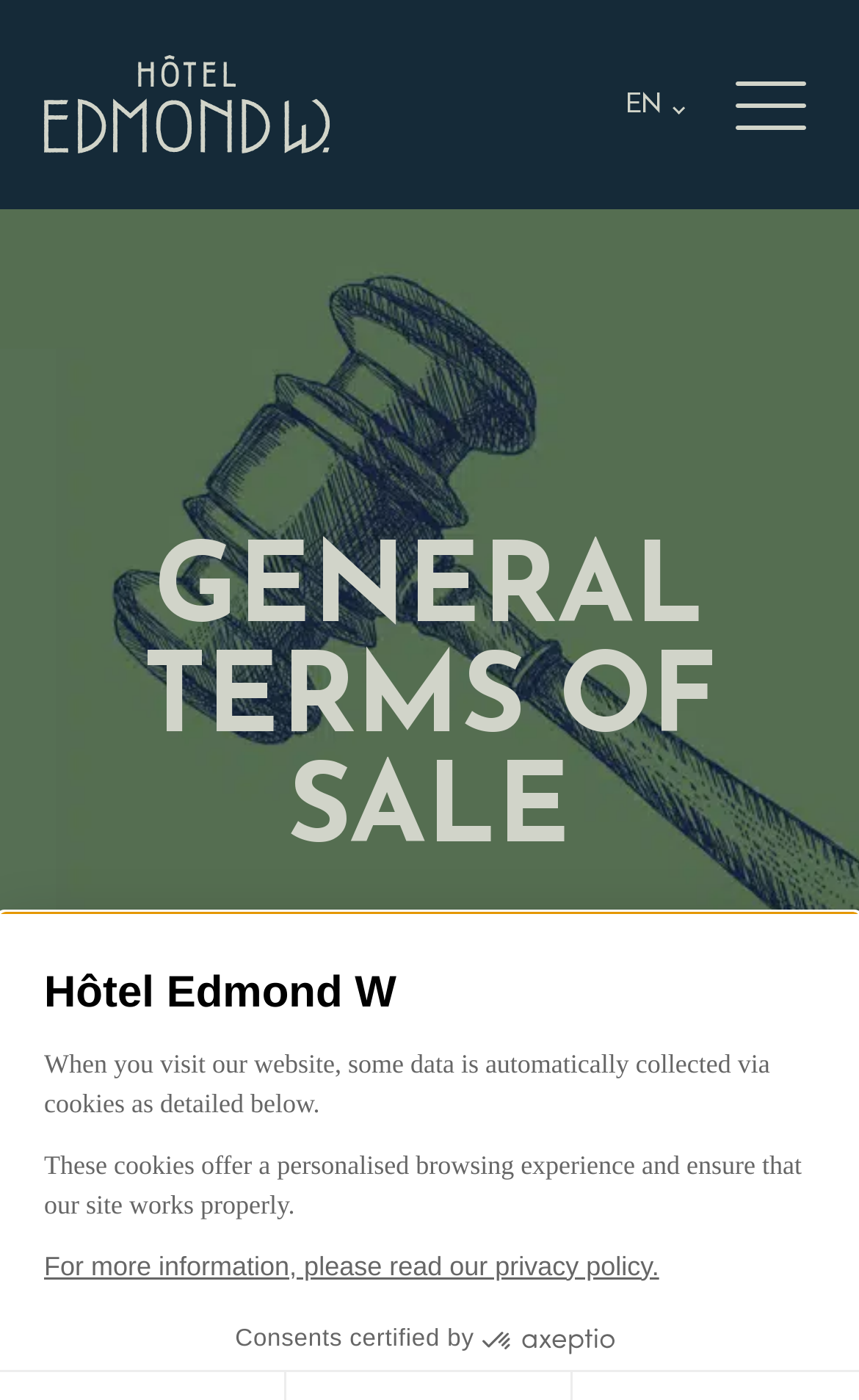Provide a one-word or short-phrase answer to the question:
What language is currently selected?

EN